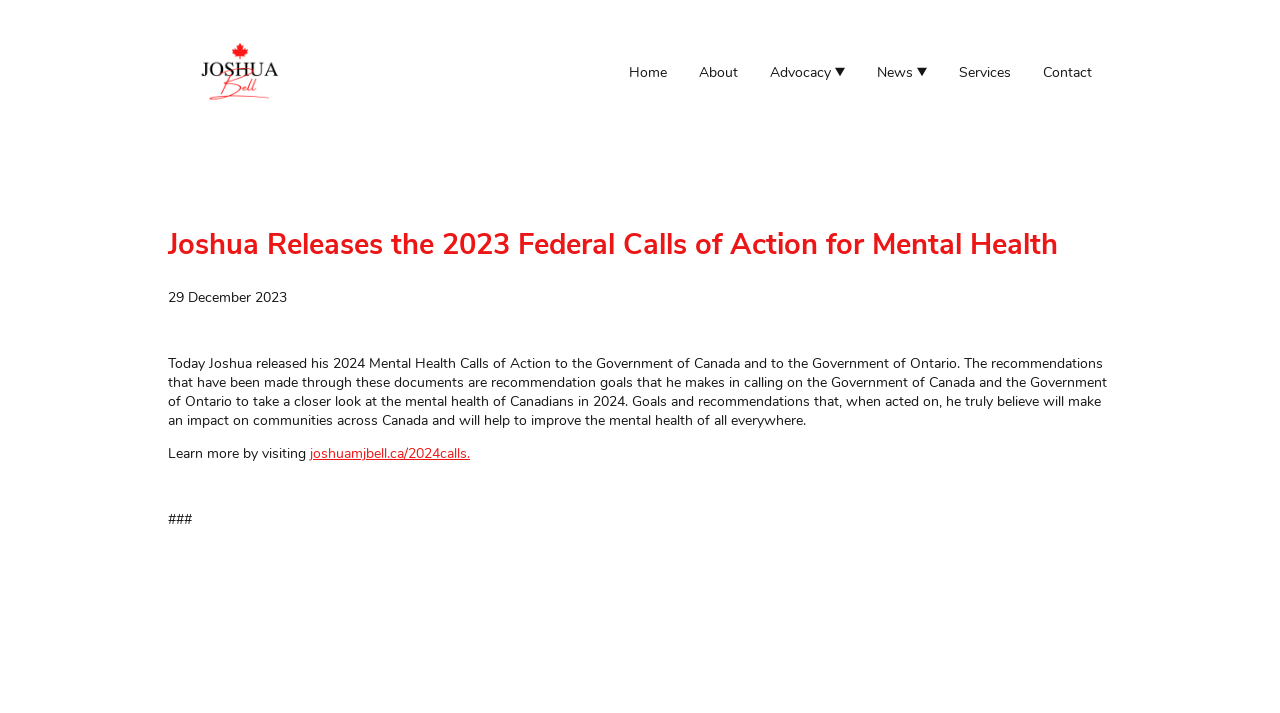Provide a one-word or short-phrase answer to the question:
How many images are on the page?

2